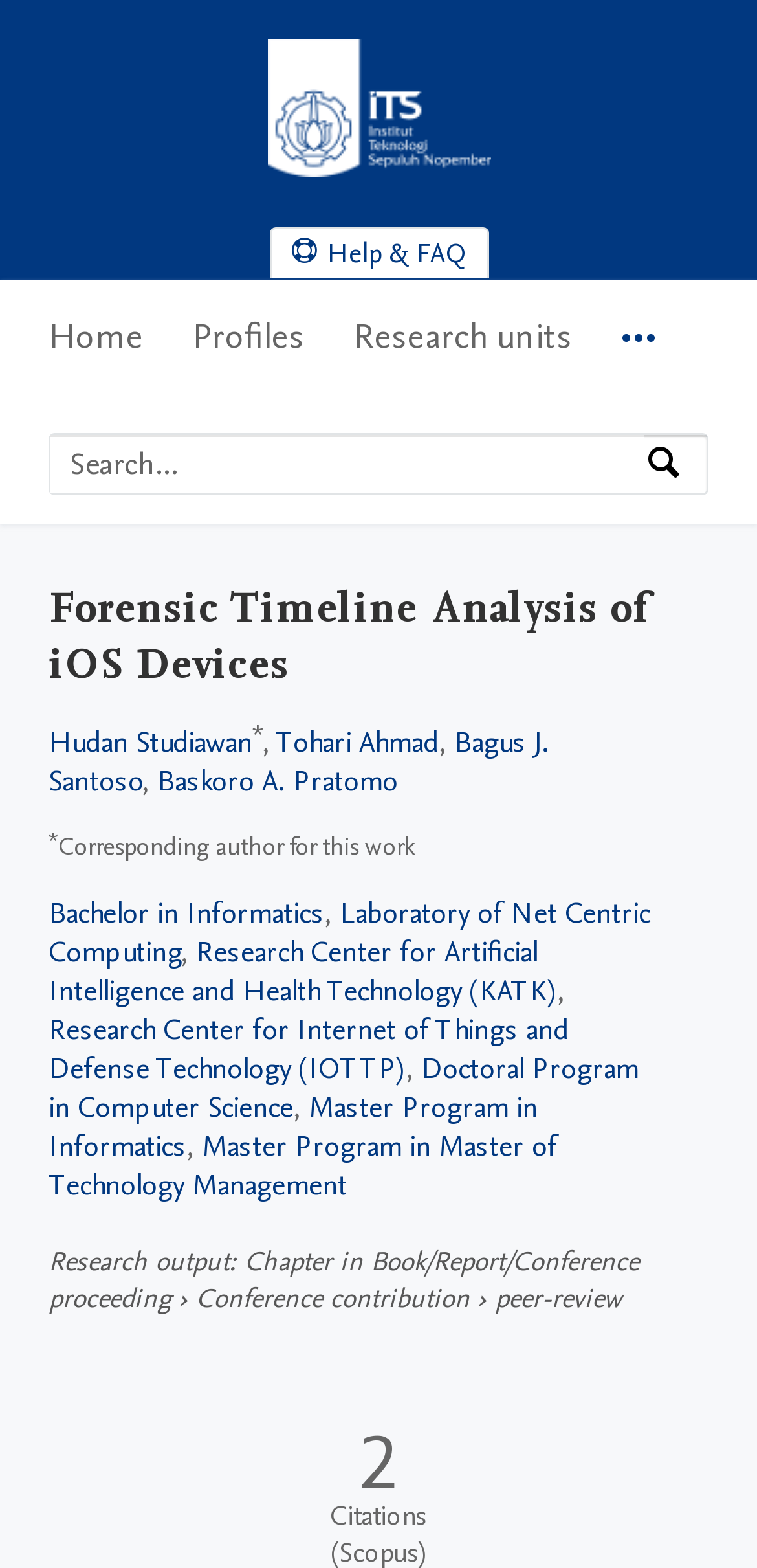Determine the bounding box coordinates of the element's region needed to click to follow the instruction: "Go to Institut Teknologi Sepuluh Nopember (ITS) Home". Provide these coordinates as four float numbers between 0 and 1, formatted as [left, top, right, bottom].

[0.353, 0.093, 0.647, 0.12]